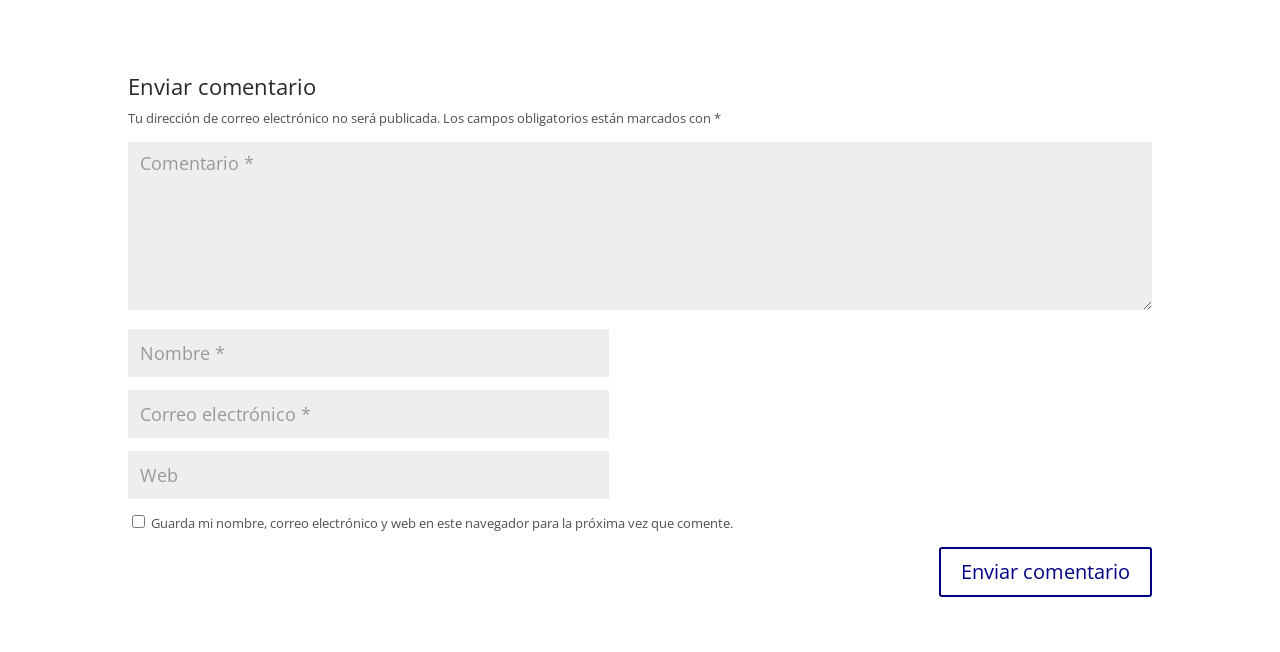Determine the bounding box for the UI element that matches this description: "input value="Nombre *" name="author"".

[0.1, 0.505, 0.476, 0.578]